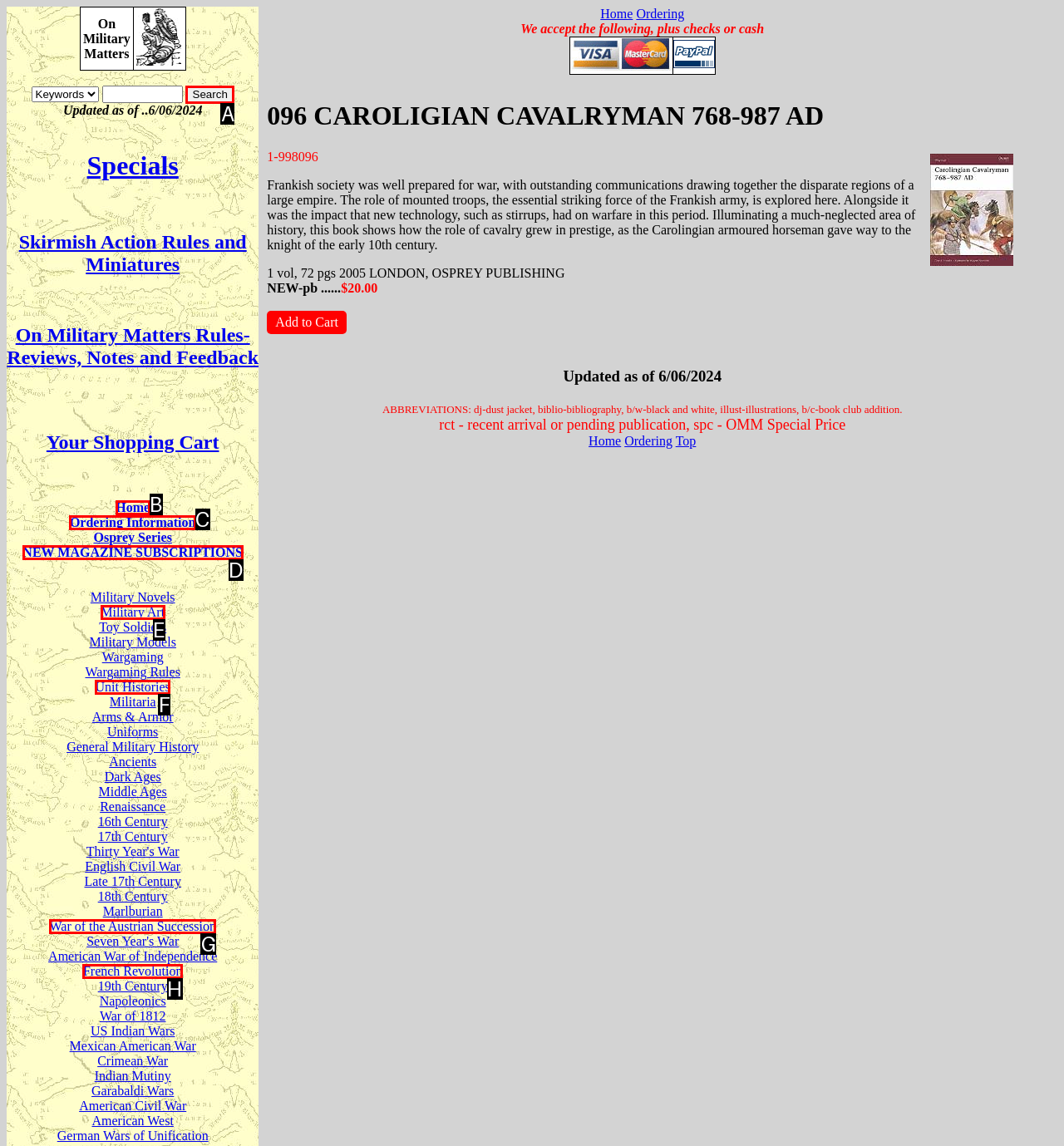Tell me which letter I should select to achieve the following goal: Go to home page
Answer with the corresponding letter from the provided options directly.

B